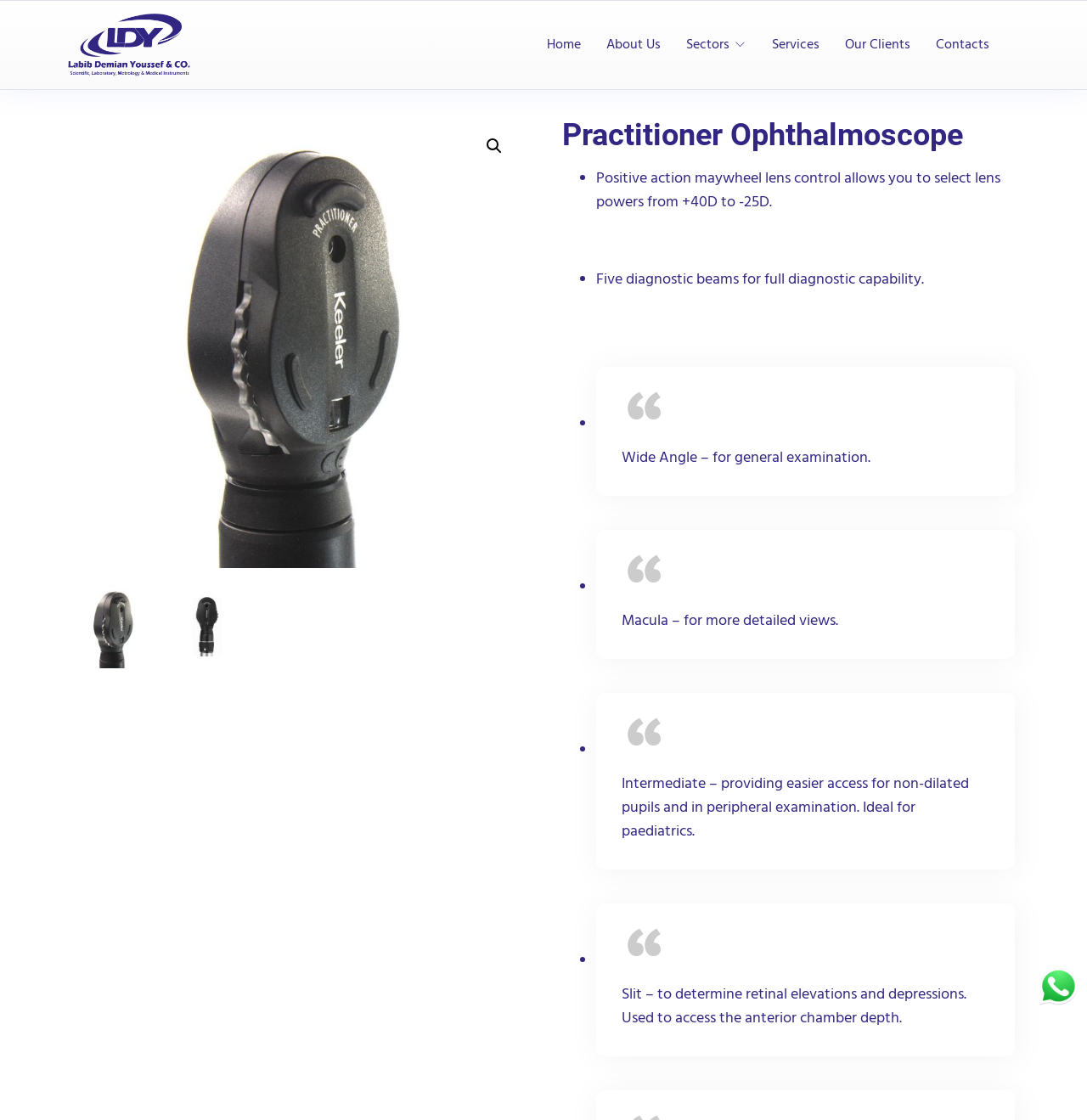Show the bounding box coordinates of the region that should be clicked to follow the instruction: "Click the WhatsApp Button."

[0.955, 0.862, 0.992, 0.906]